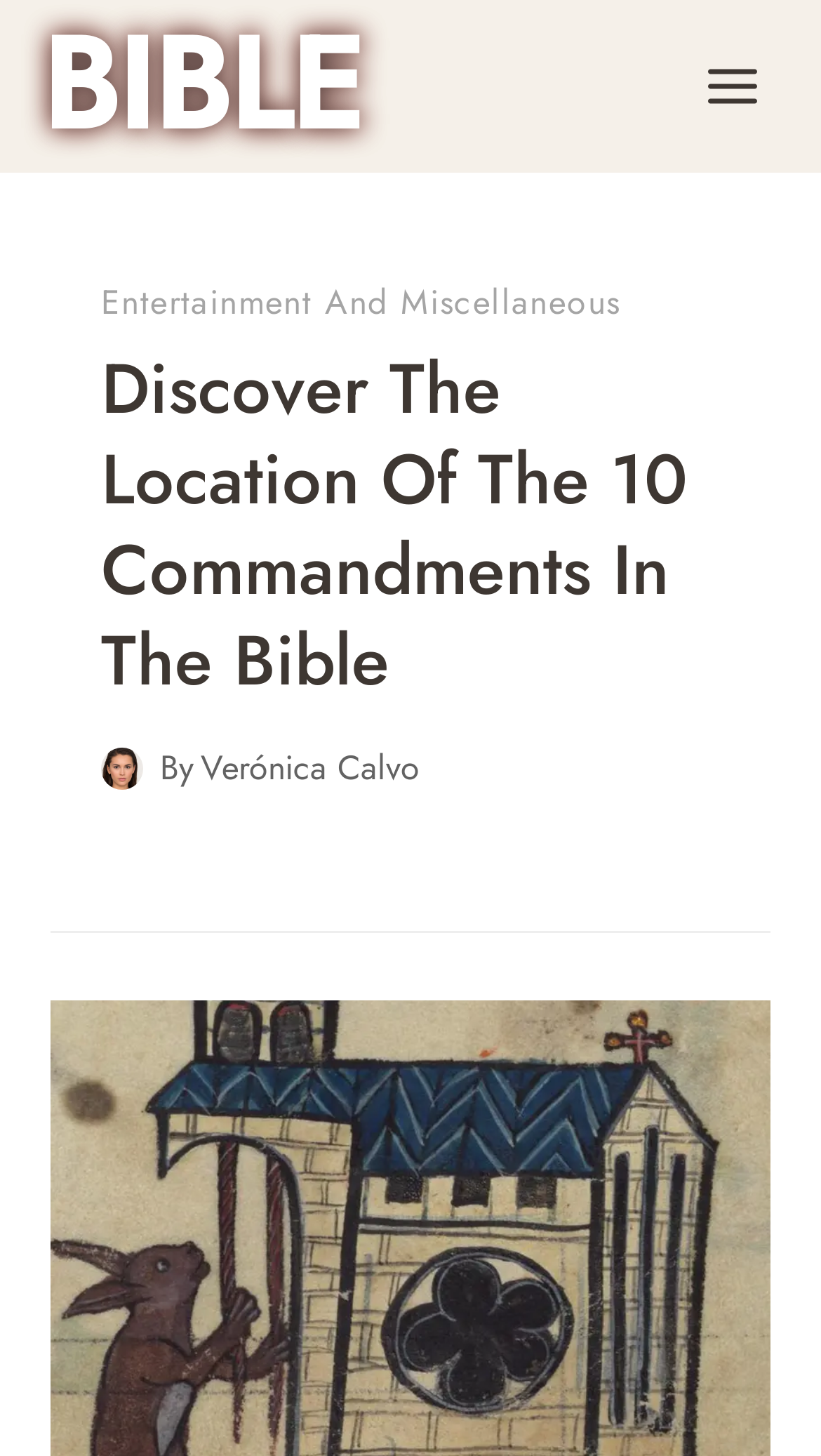What is the category of the article?
Using the details shown in the screenshot, provide a comprehensive answer to the question.

I found the link 'Entertainment And Miscellaneous' on the webpage, which suggests that the article belongs to this category.